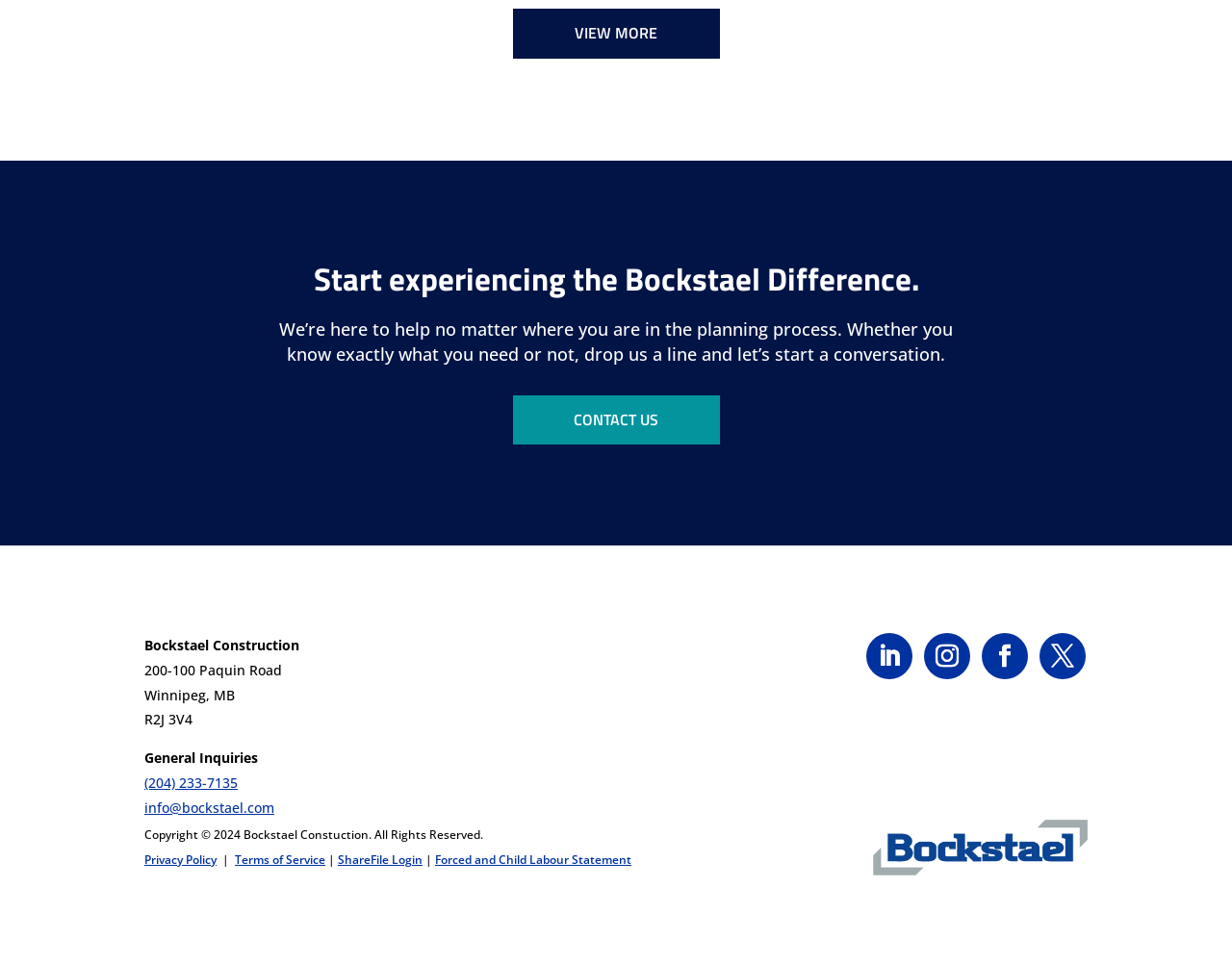Based on the element description View More, identify the bounding box coordinates for the UI element. The coordinates should be in the format (top-left x, top-left y, bottom-right x, bottom-right y) and within the 0 to 1 range.

[0.416, 0.009, 0.584, 0.061]